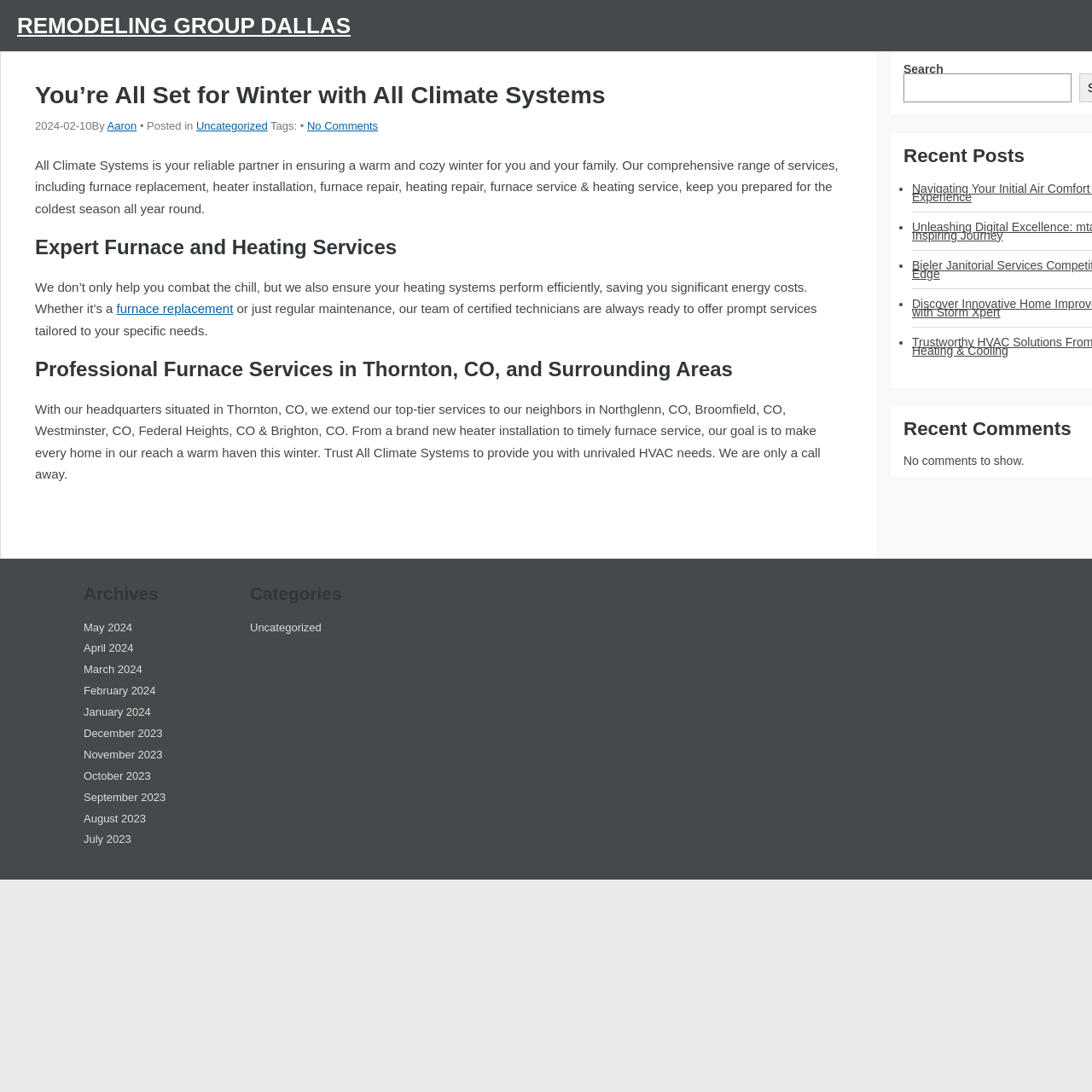Find the bounding box coordinates of the area to click in order to follow the instruction: "Read more about 'Congressionally Approved Ukraine Aid Totals $175 Billion'".

None